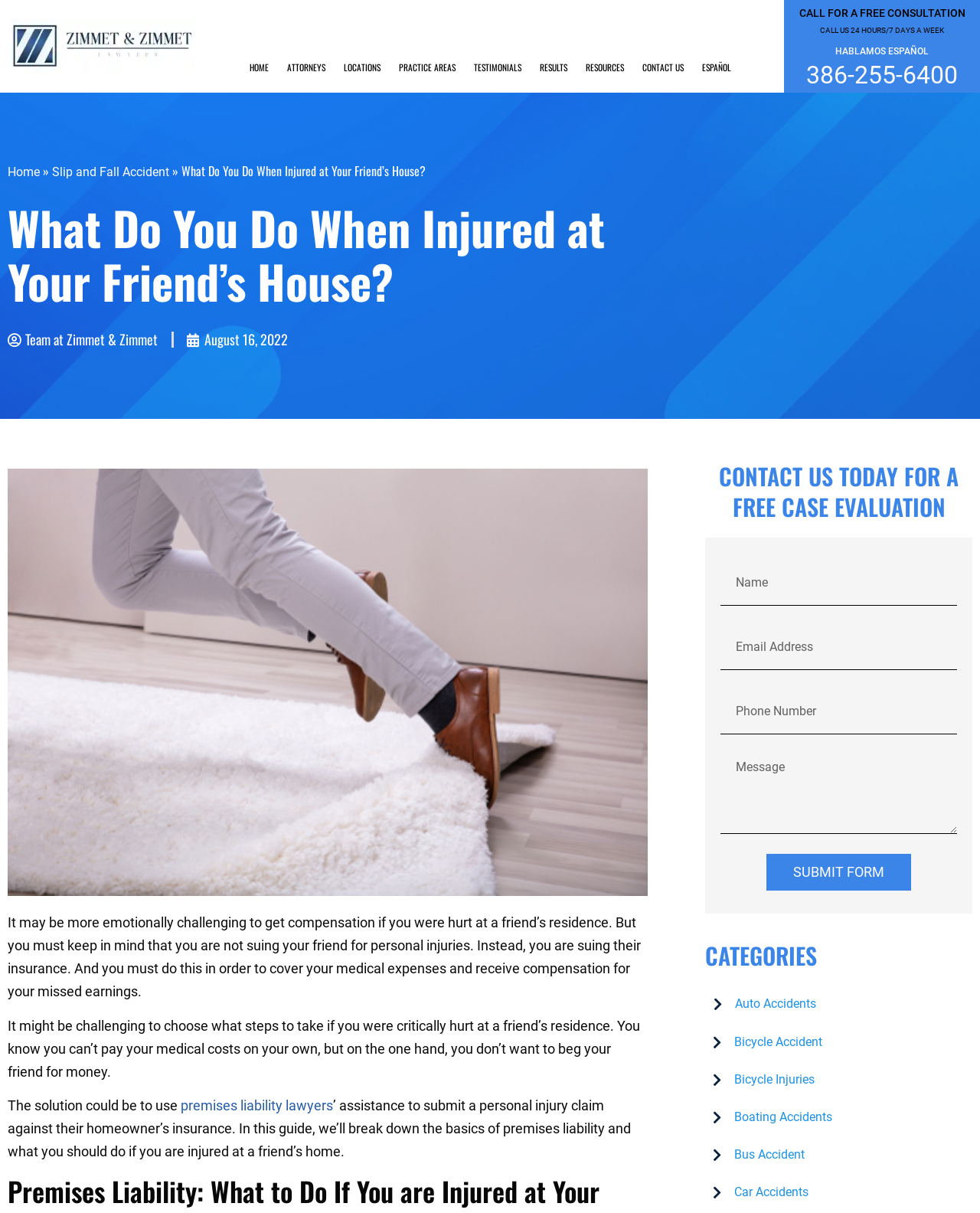How many textboxes are there in the contact form?
Please provide a comprehensive answer based on the visual information in the image.

I found the number of textboxes by looking at the contact form section of the webpage and counting the number of textbox elements, which are 'Name', 'Email Address', 'Phone Number', and 'Message'.